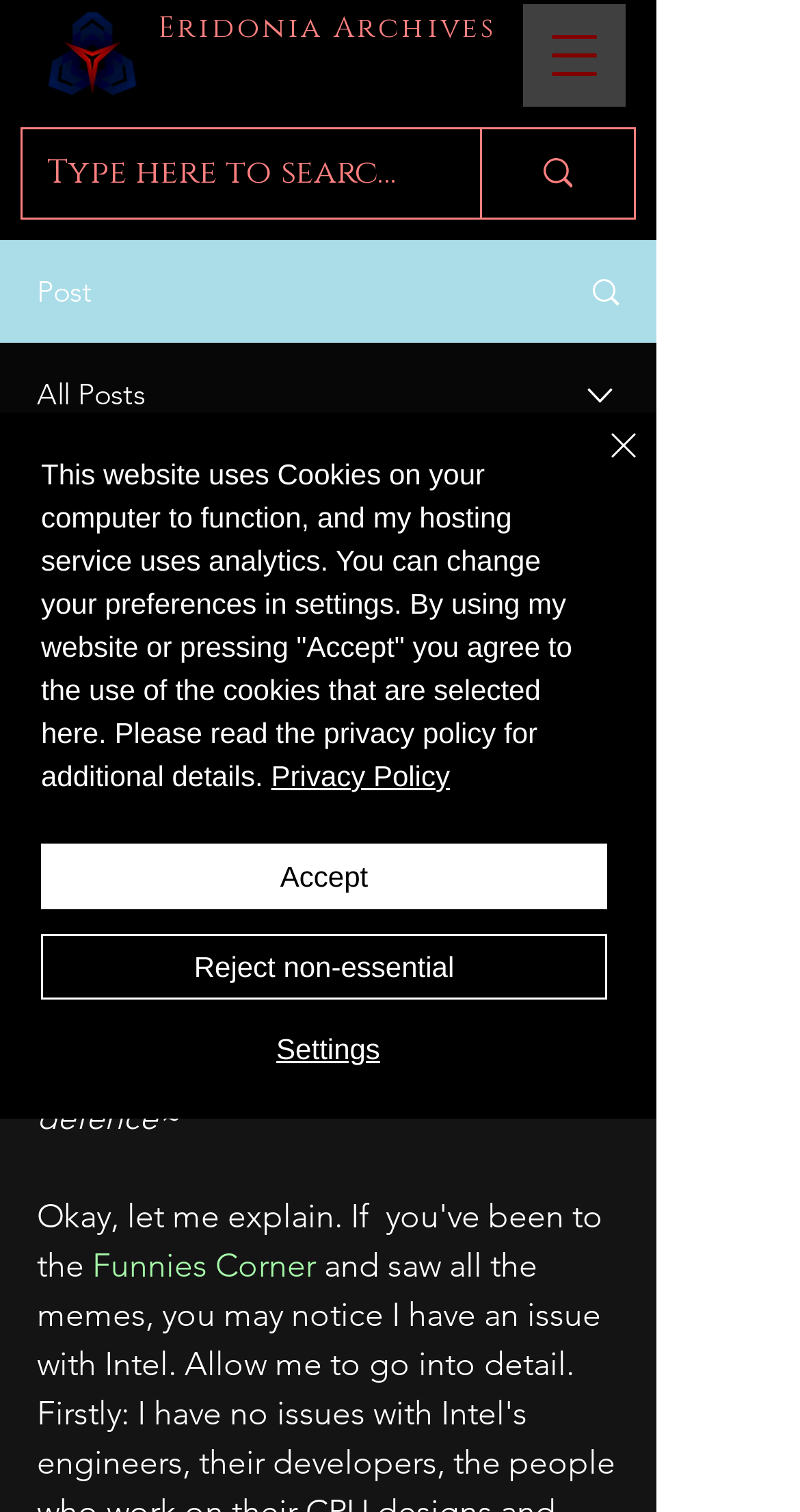Determine the bounding box coordinates of the region that needs to be clicked to achieve the task: "Open navigation menu".

[0.654, 0.003, 0.782, 0.071]